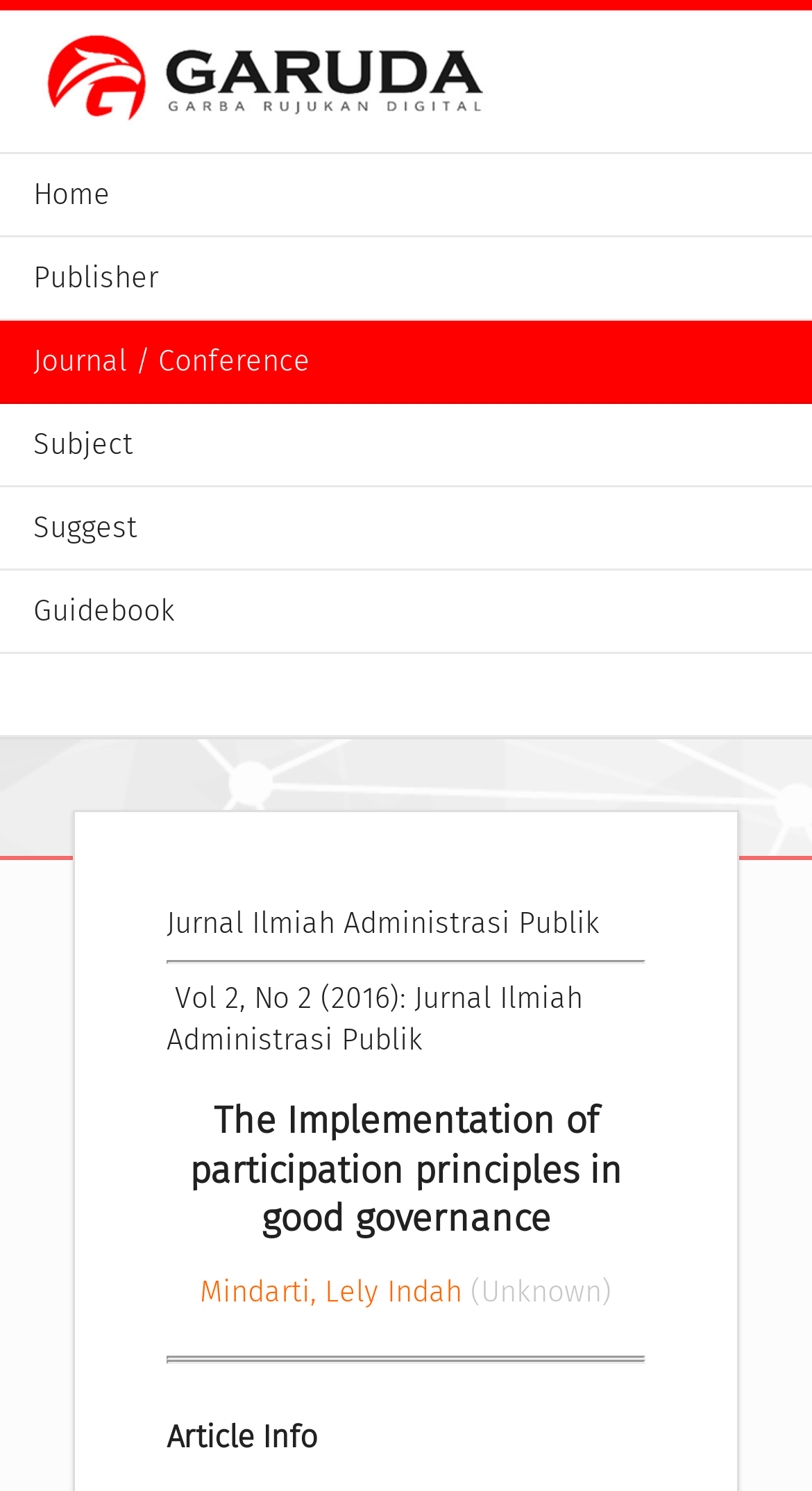Please provide a brief answer to the following inquiry using a single word or phrase:
What is the title of the journal?

Jurnal Ilmiah Administrasi Publik